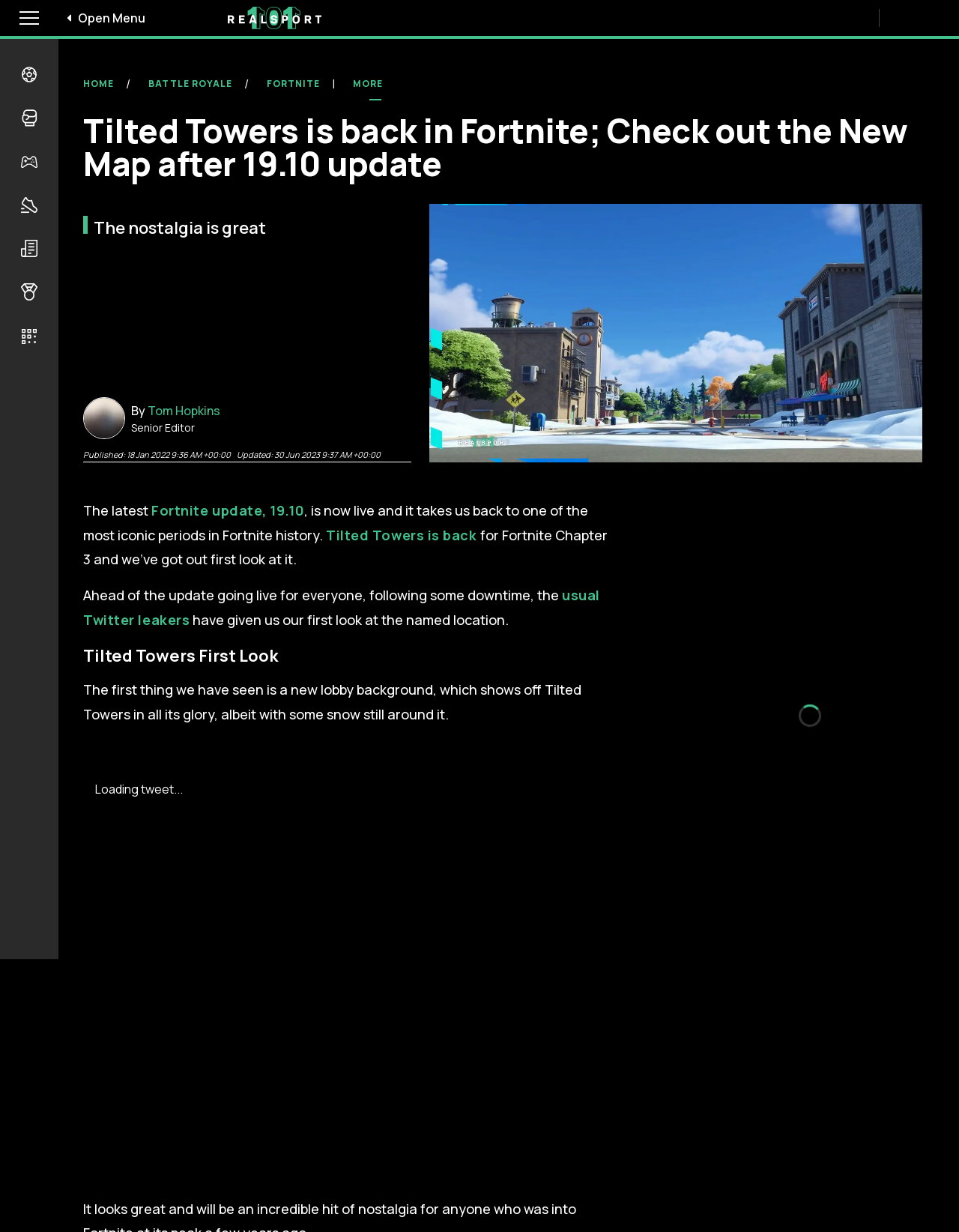Bounding box coordinates are specified in the format (top-left x, top-left y, bottom-right x, bottom-right y). All values are floating point numbers bounded between 0 and 1. Please provide the bounding box coordinate of the region this sentence describes: Fortnite update, 19.10

[0.158, 0.407, 0.317, 0.422]